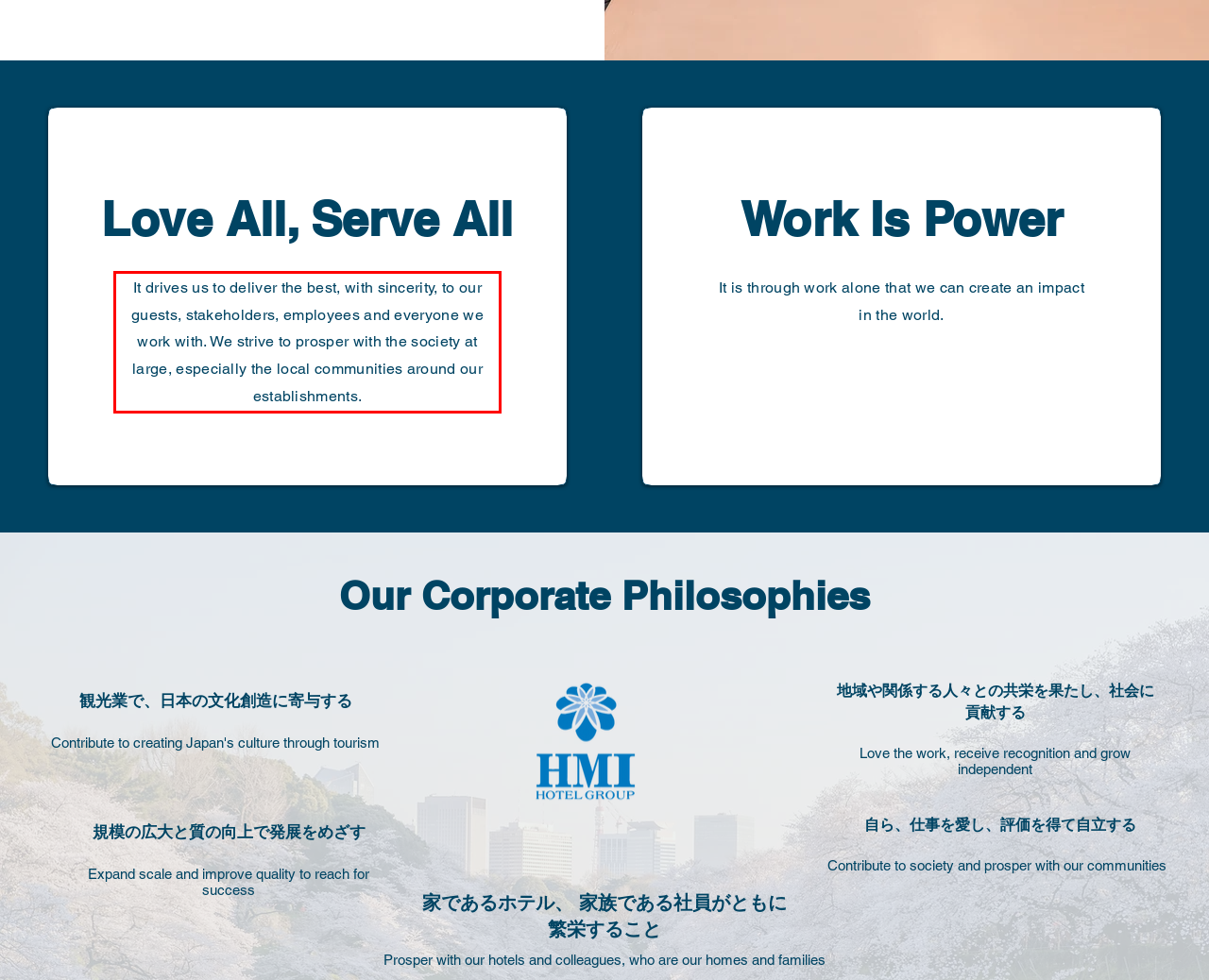Given the screenshot of a webpage, identify the red rectangle bounding box and recognize the text content inside it, generating the extracted text.

It drives us to deliver the best, with sincerity, to our guests, stakeholders, employees and everyone we work with. We strive to prosper with the society at large, especially the local communities around our establishments.